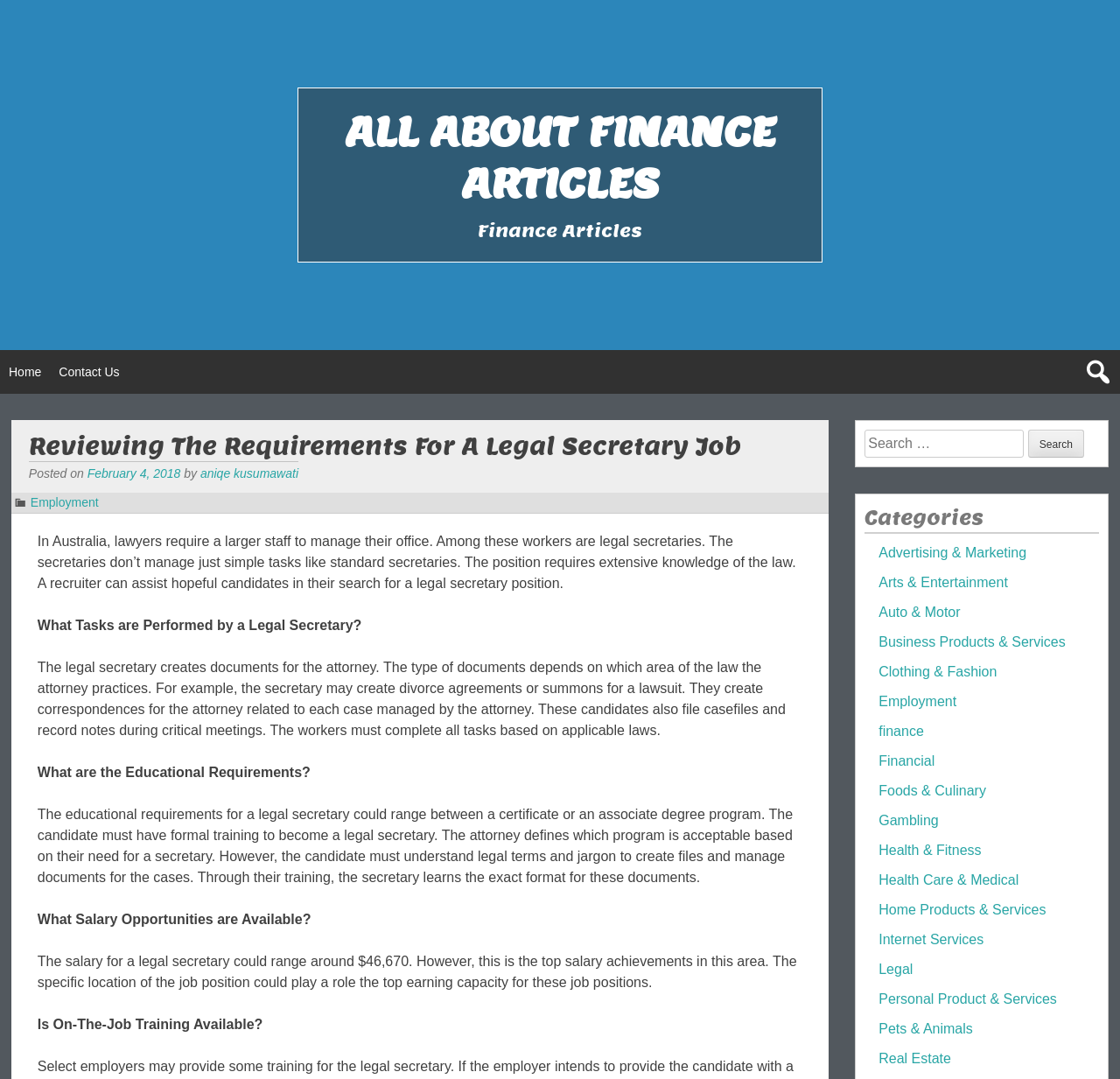Locate the headline of the webpage and generate its content.

ALL ABOUT FINANCE ARTICLES